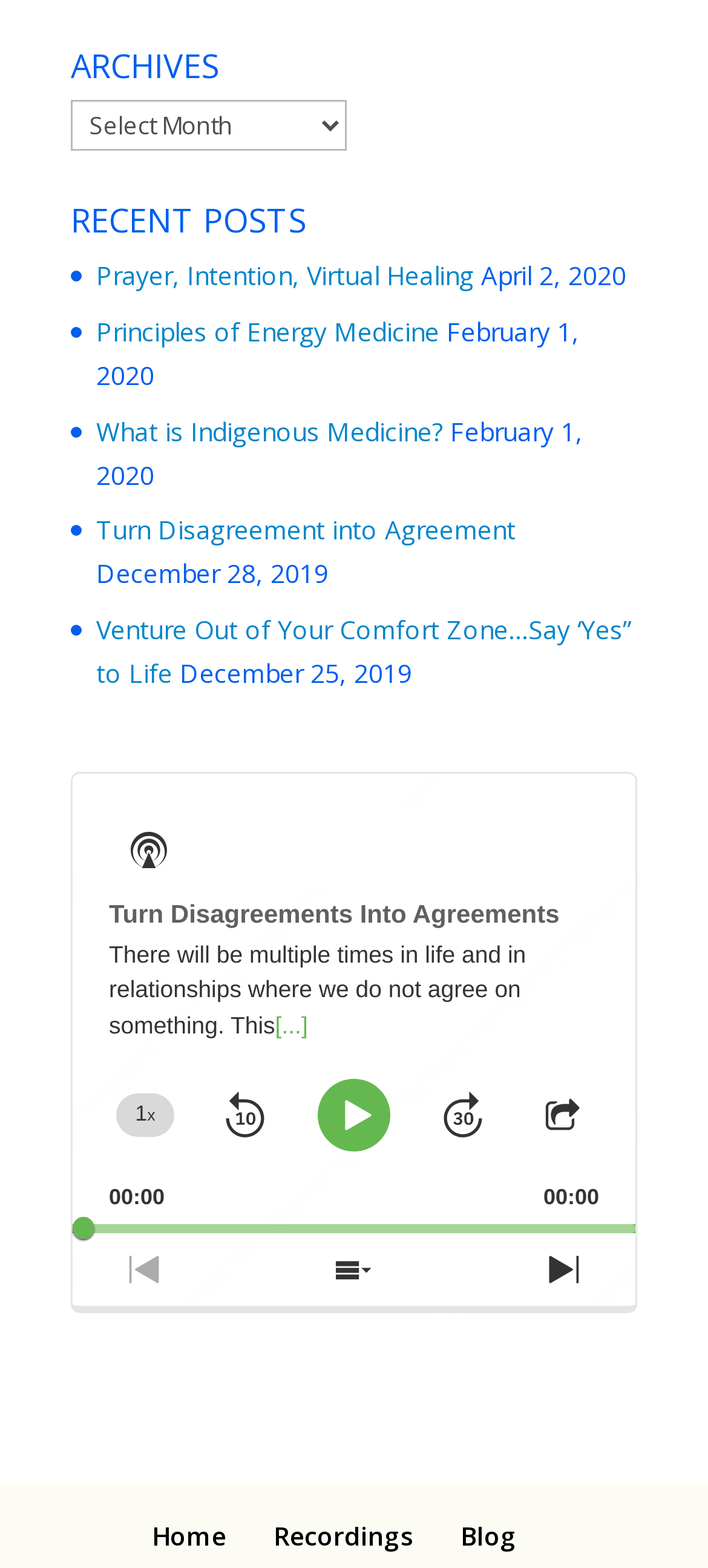How many navigation buttons are there for the audio player?
Using the image as a reference, answer the question with a short word or phrase.

4